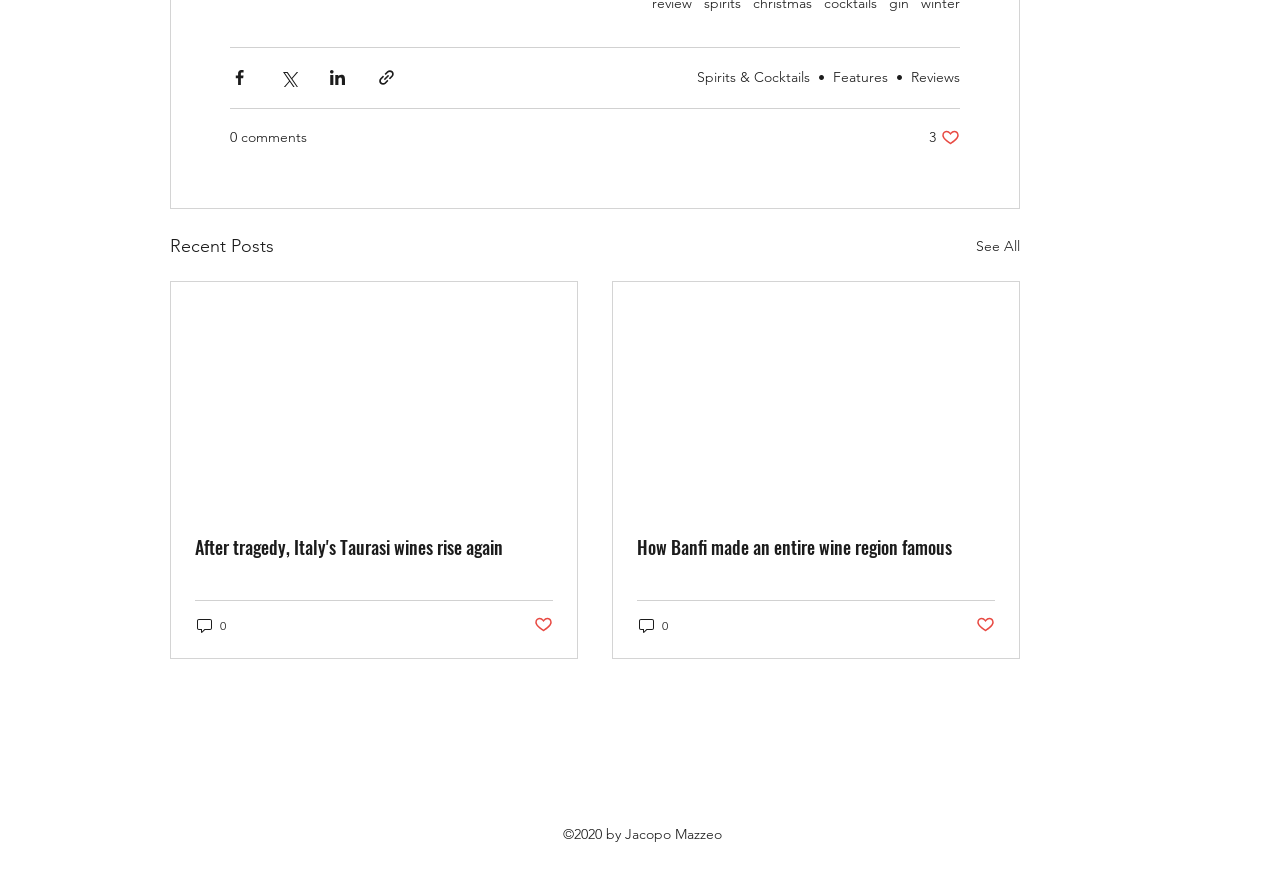Find the bounding box coordinates for the HTML element described as: "0". The coordinates should consist of four float values between 0 and 1, i.e., [left, top, right, bottom].

[0.498, 0.7, 0.523, 0.722]